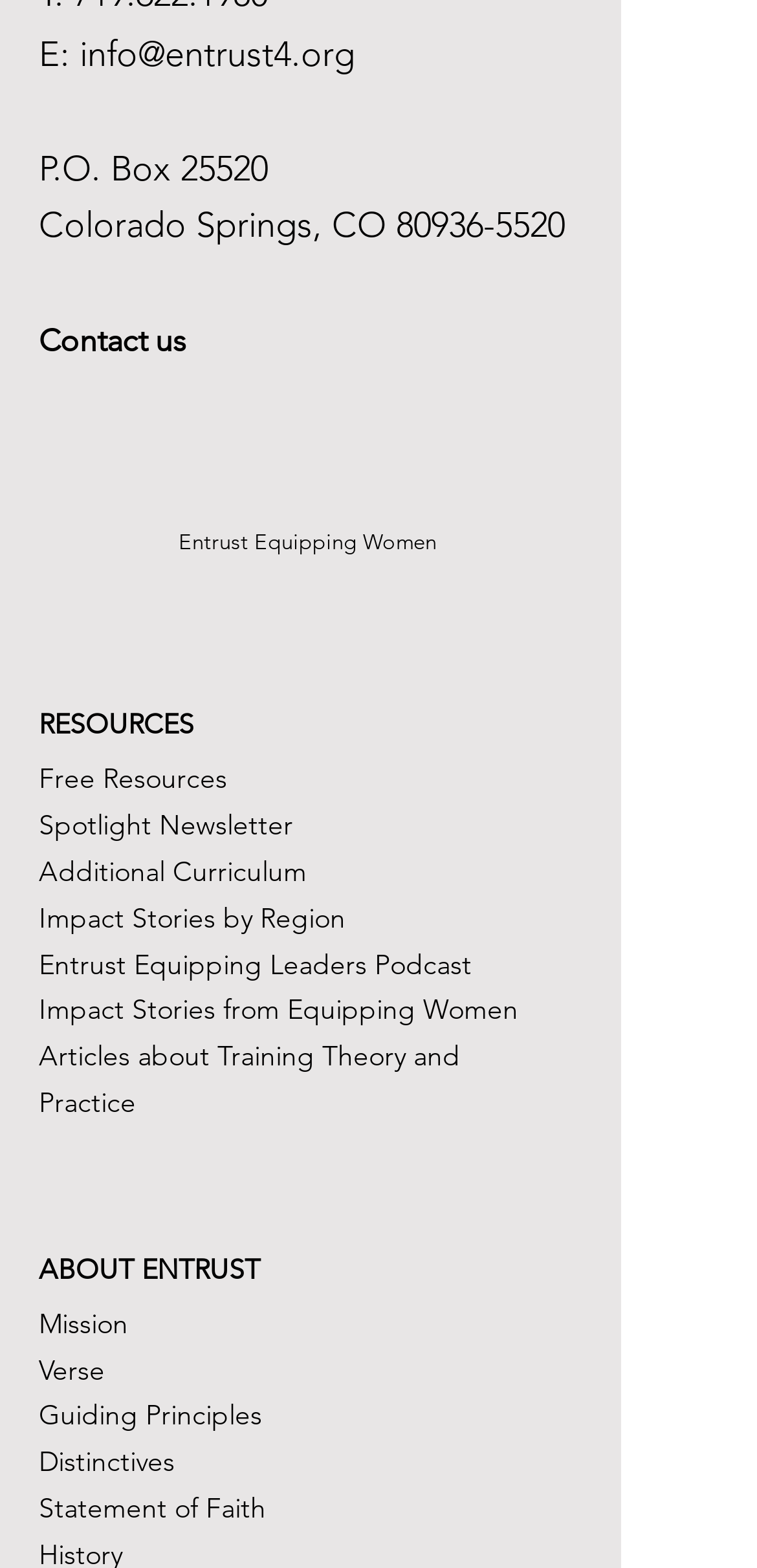Find the coordinates for the bounding box of the element with this description: "Entrust Equipping Women".

[0.236, 0.337, 0.577, 0.354]